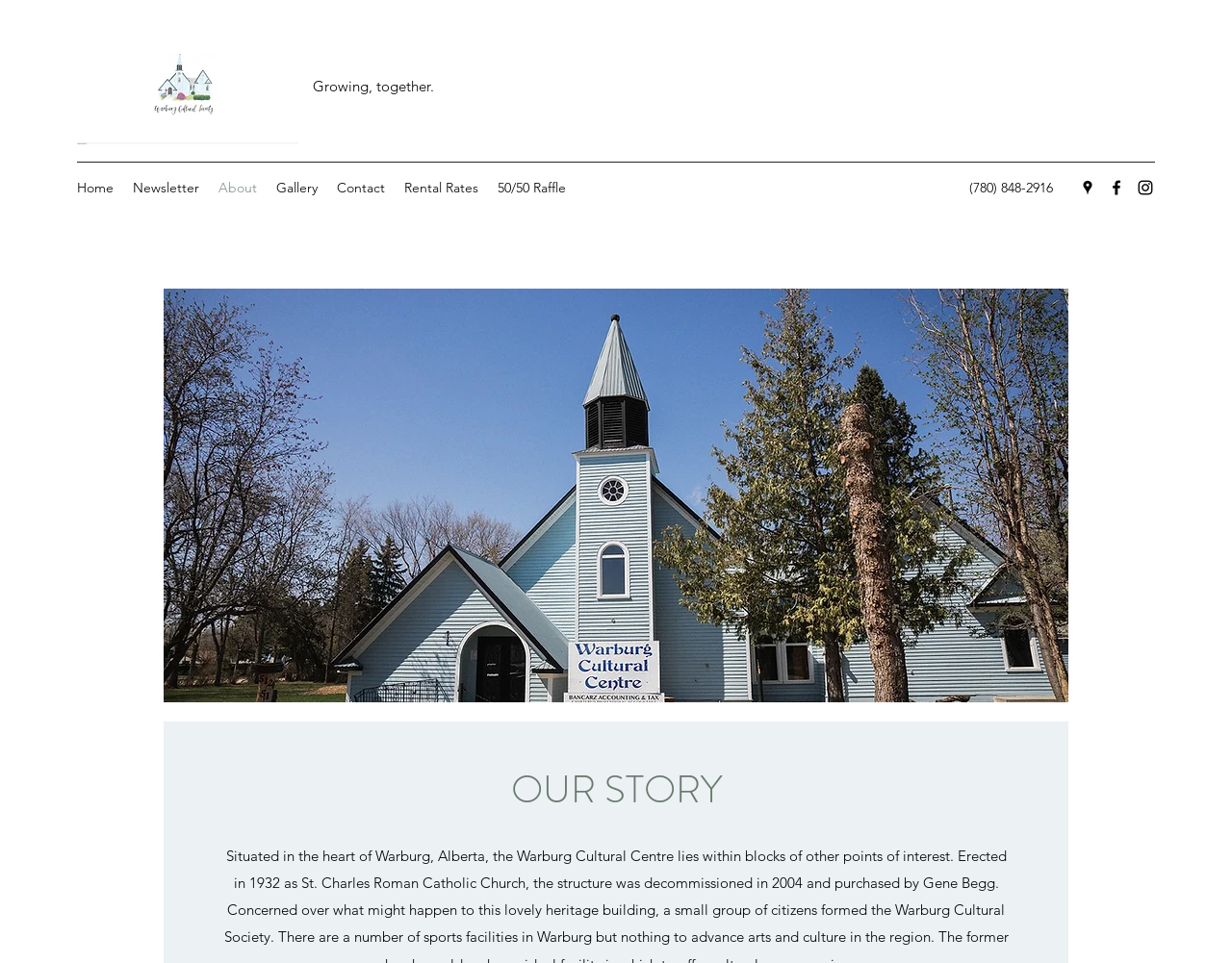Provide a brief response to the question using a single word or phrase: 
What is the phone number of Warburg Cultural Society?

(780) 848-2916